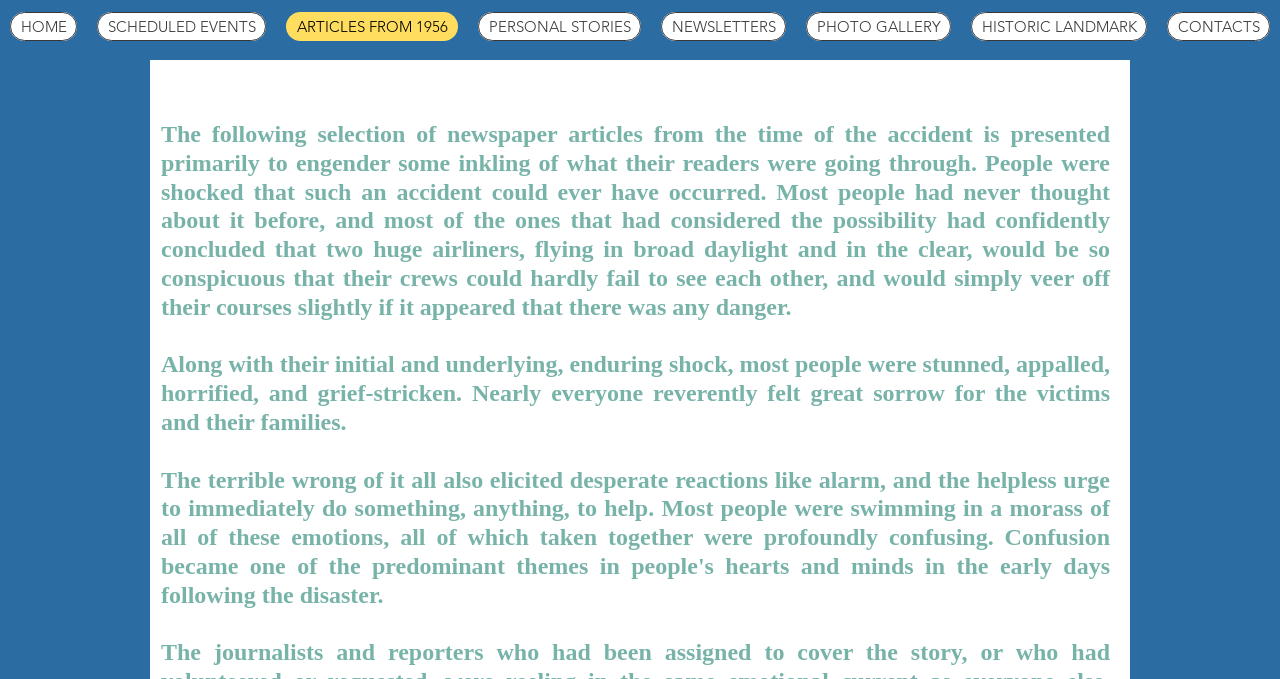Identify the bounding box coordinates for the UI element described as follows: "HISTORIC LANDMARK". Ensure the coordinates are four float numbers between 0 and 1, formatted as [left, top, right, bottom].

[0.759, 0.018, 0.896, 0.06]